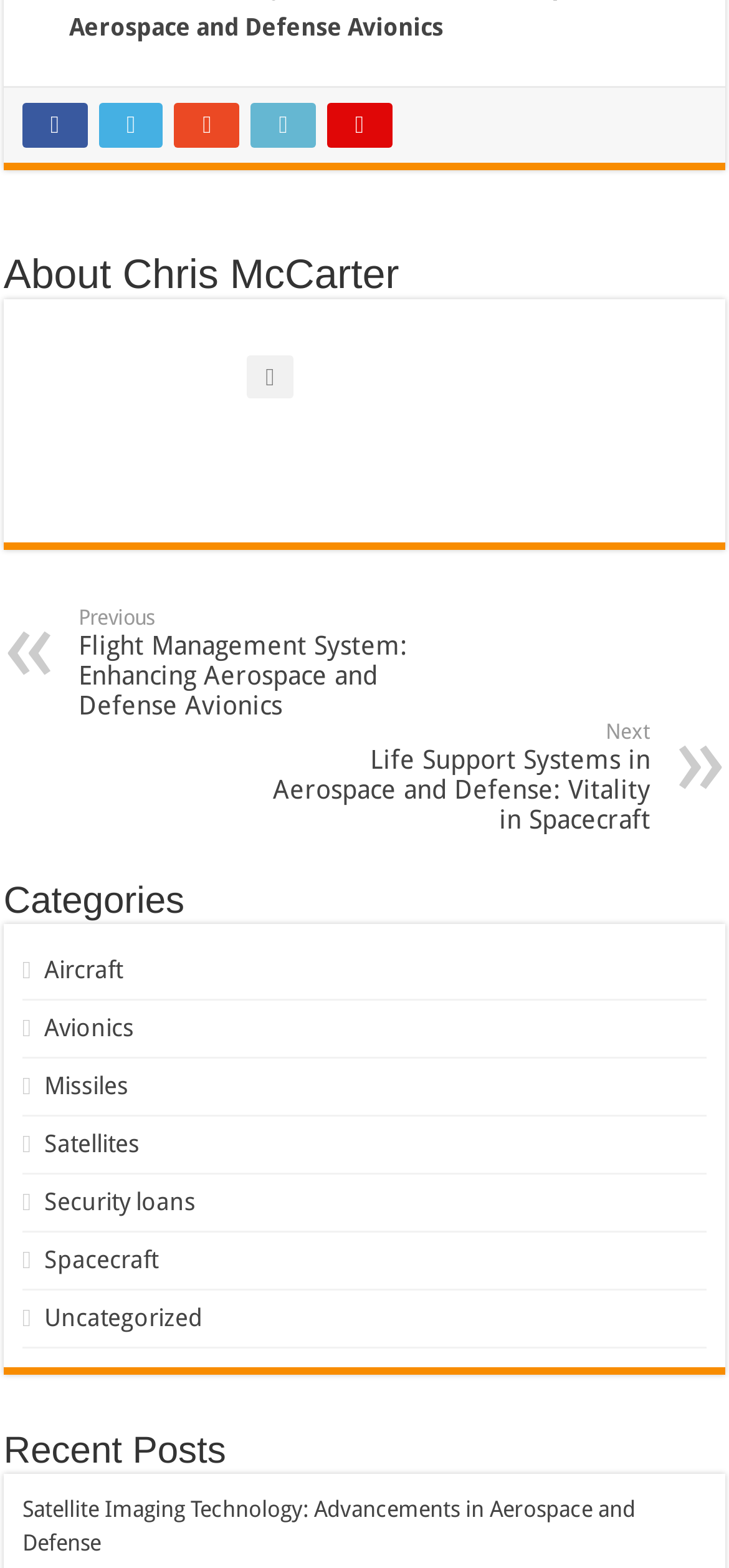Give a one-word or phrase response to the following question: What is the previous post to 'Life Support Systems in Aerospace and Defense: Vitality in Spacecraft'?

Previous Flight Management System